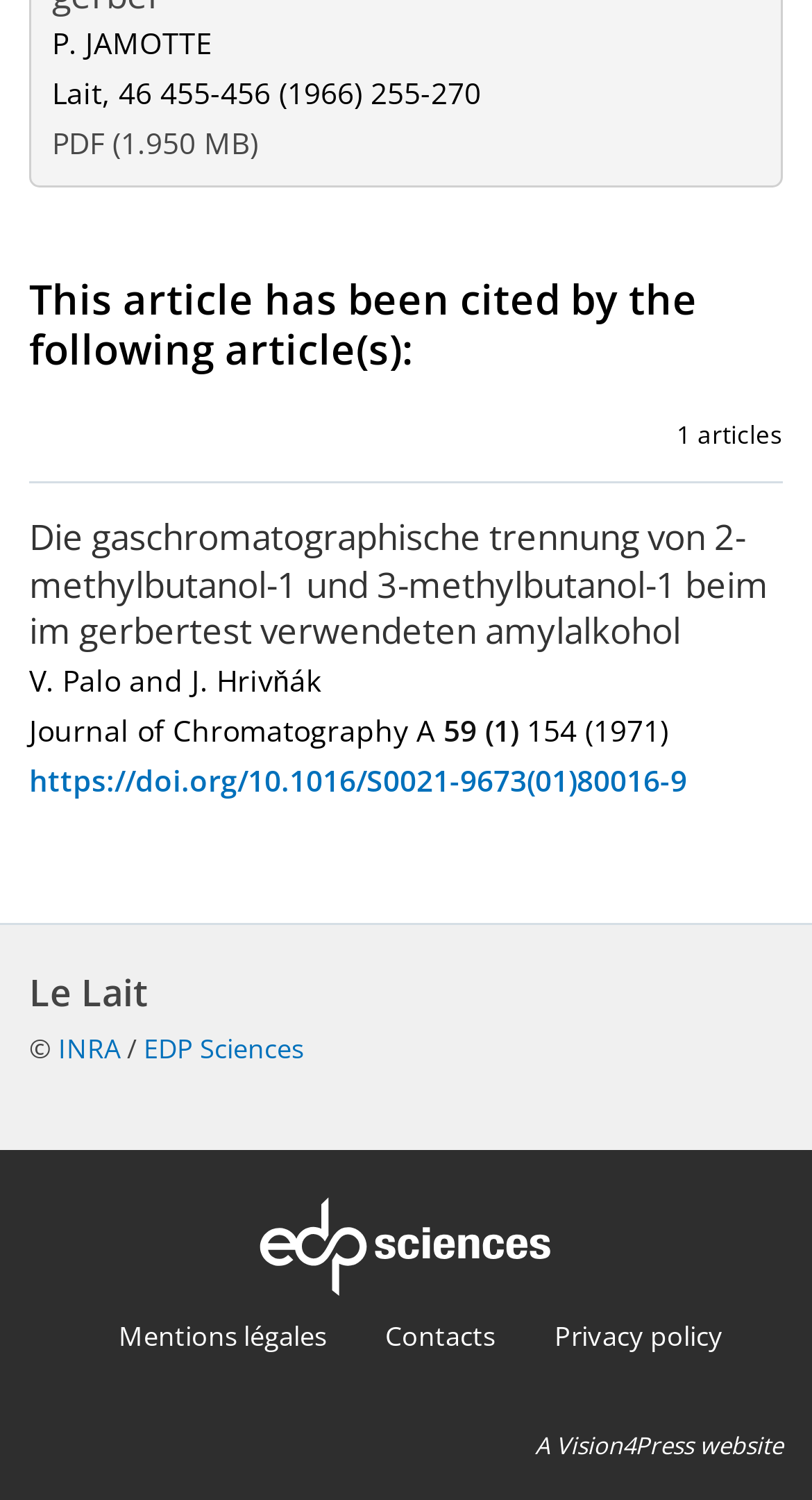Can you specify the bounding box coordinates of the area that needs to be clicked to fulfill the following instruction: "Click the Amazon affiliate program link"?

None